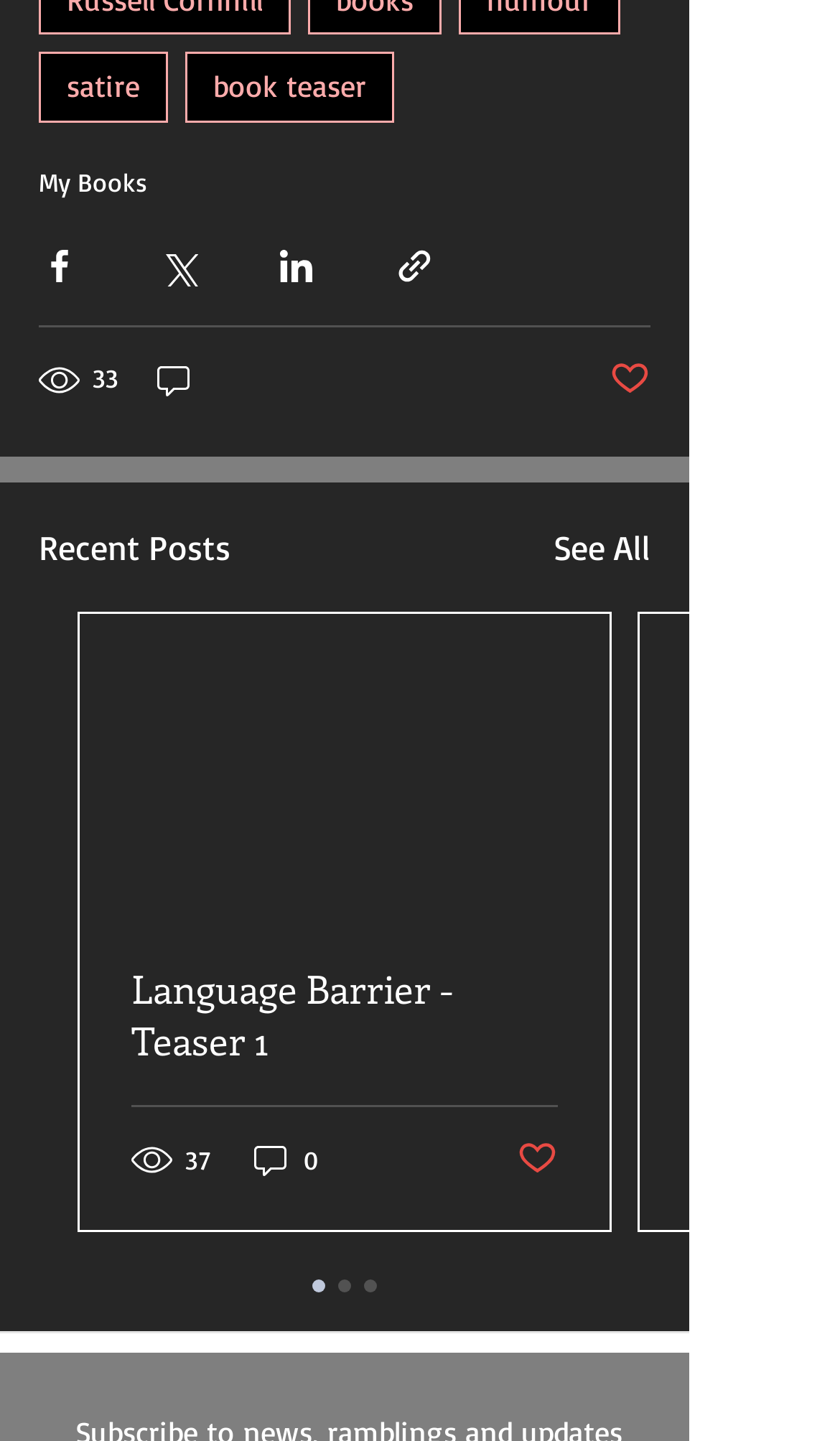Use a single word or phrase to respond to the question:
How many social media sharing options are available?

4